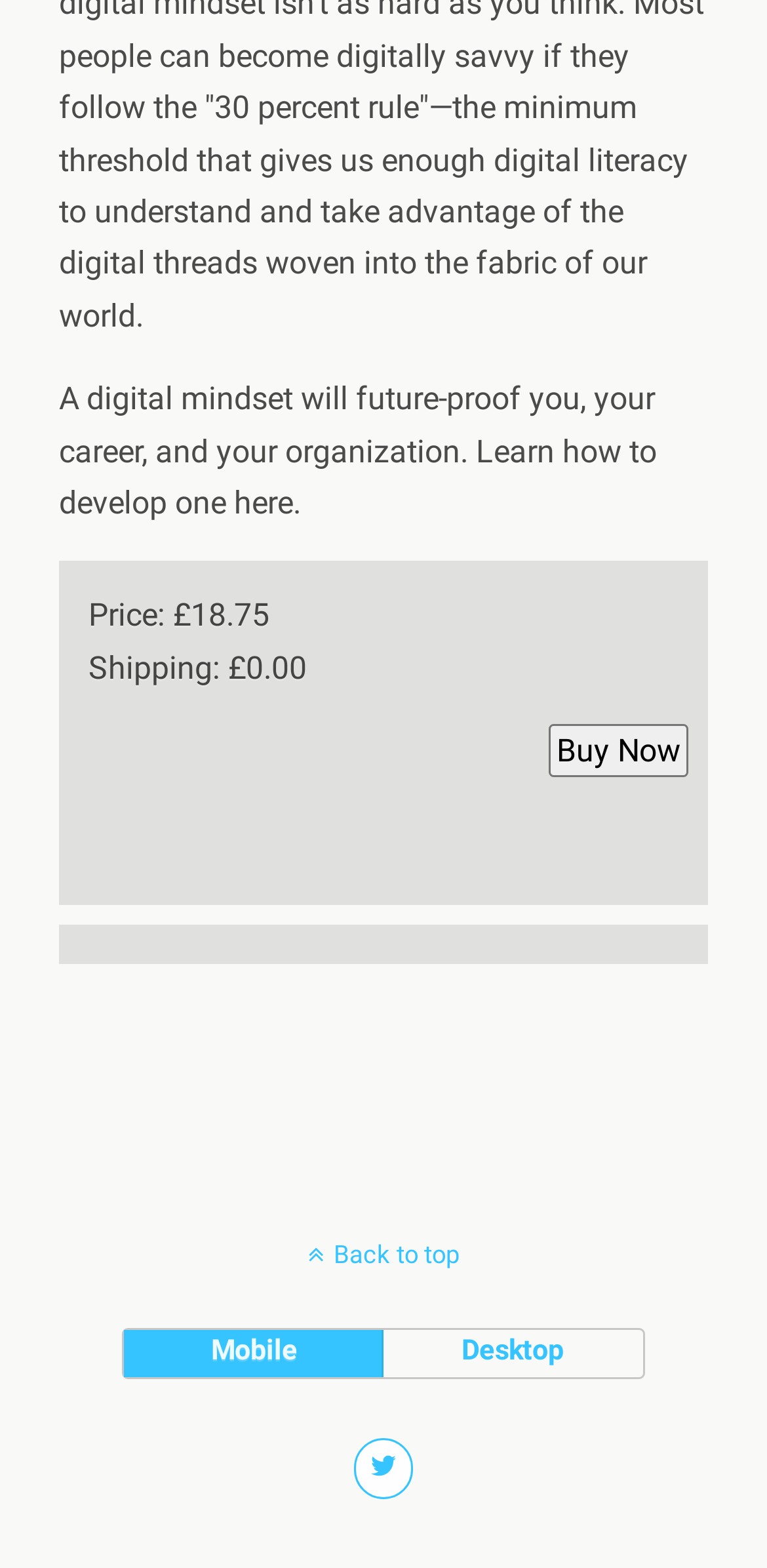Answer the question using only a single word or phrase: 
What is the theme of the product?

Digital mindset